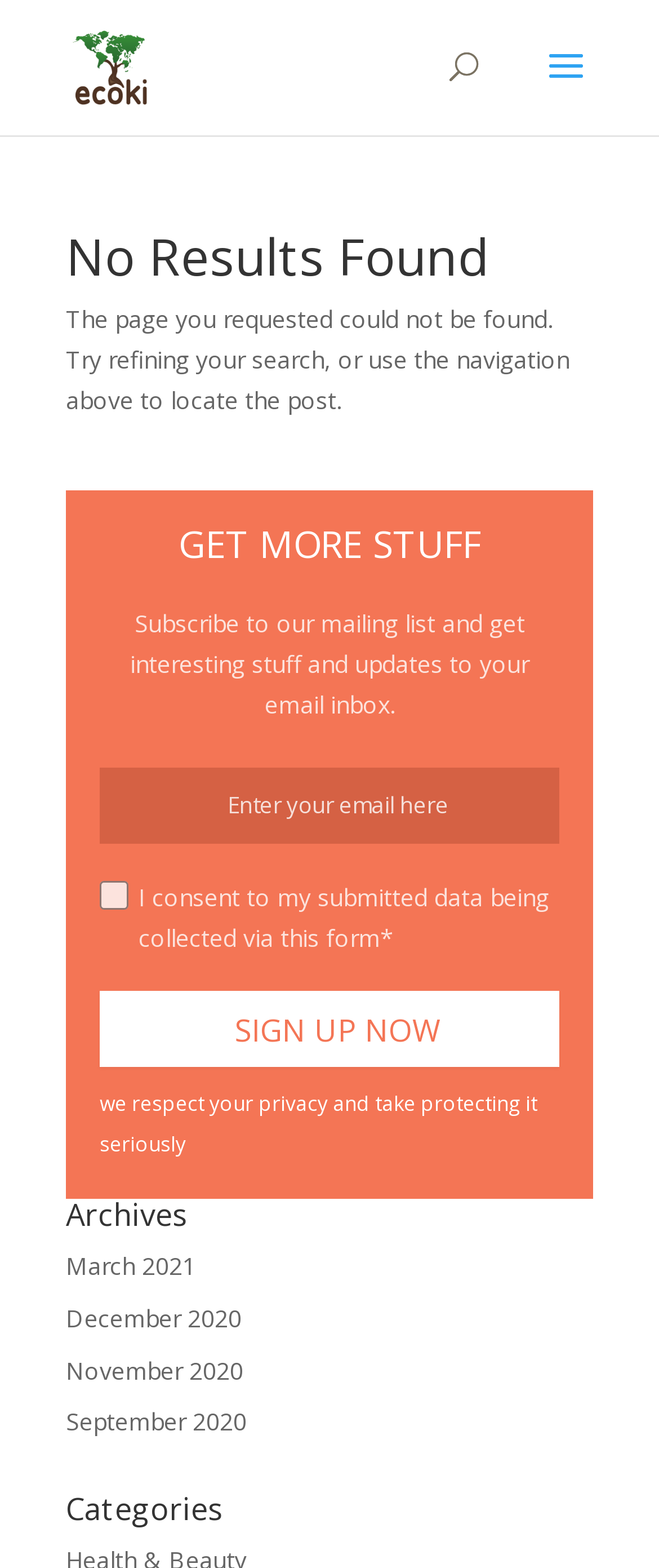Using the details from the image, please elaborate on the following question: What is the name of the website?

The name of the website can be found at the top of the page, where there is a link and an image with the text 'Ecoki'.